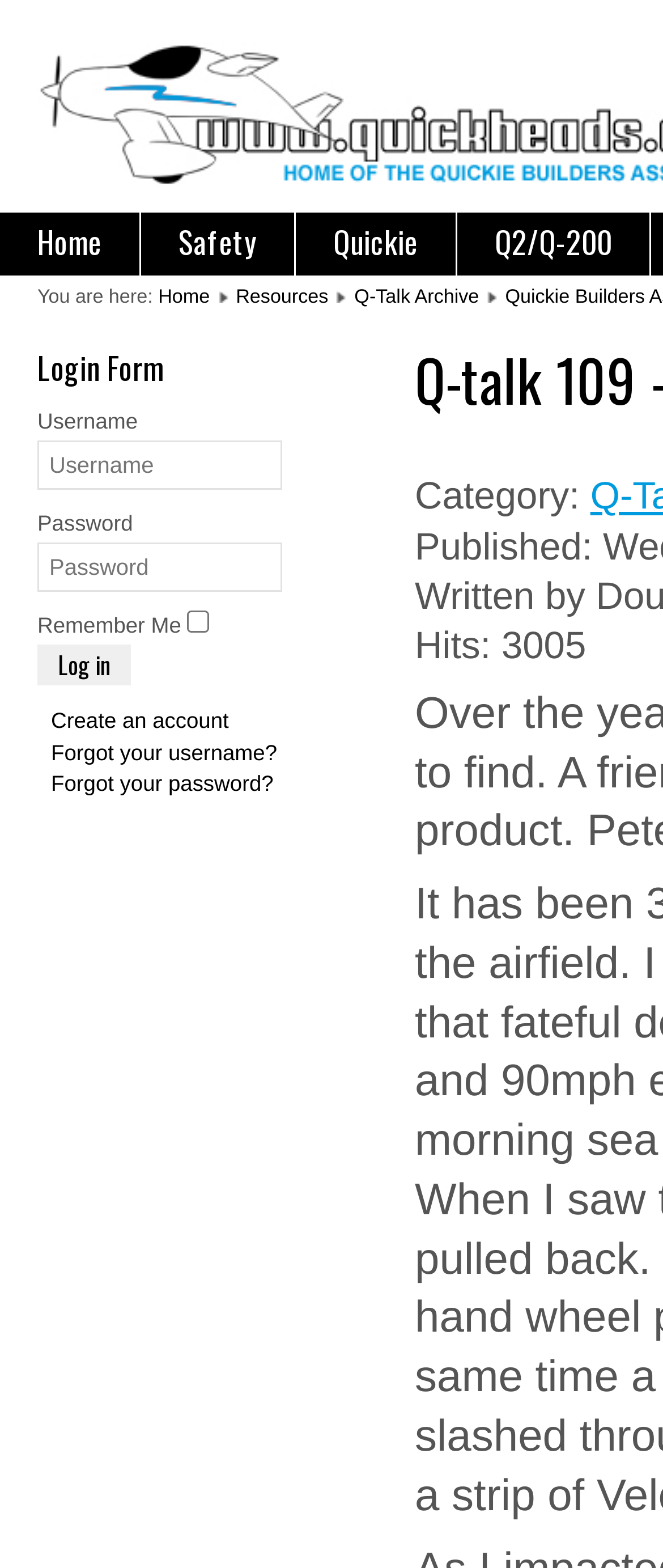How many links are in the top navigation bar?
Answer the question with a single word or phrase, referring to the image.

4